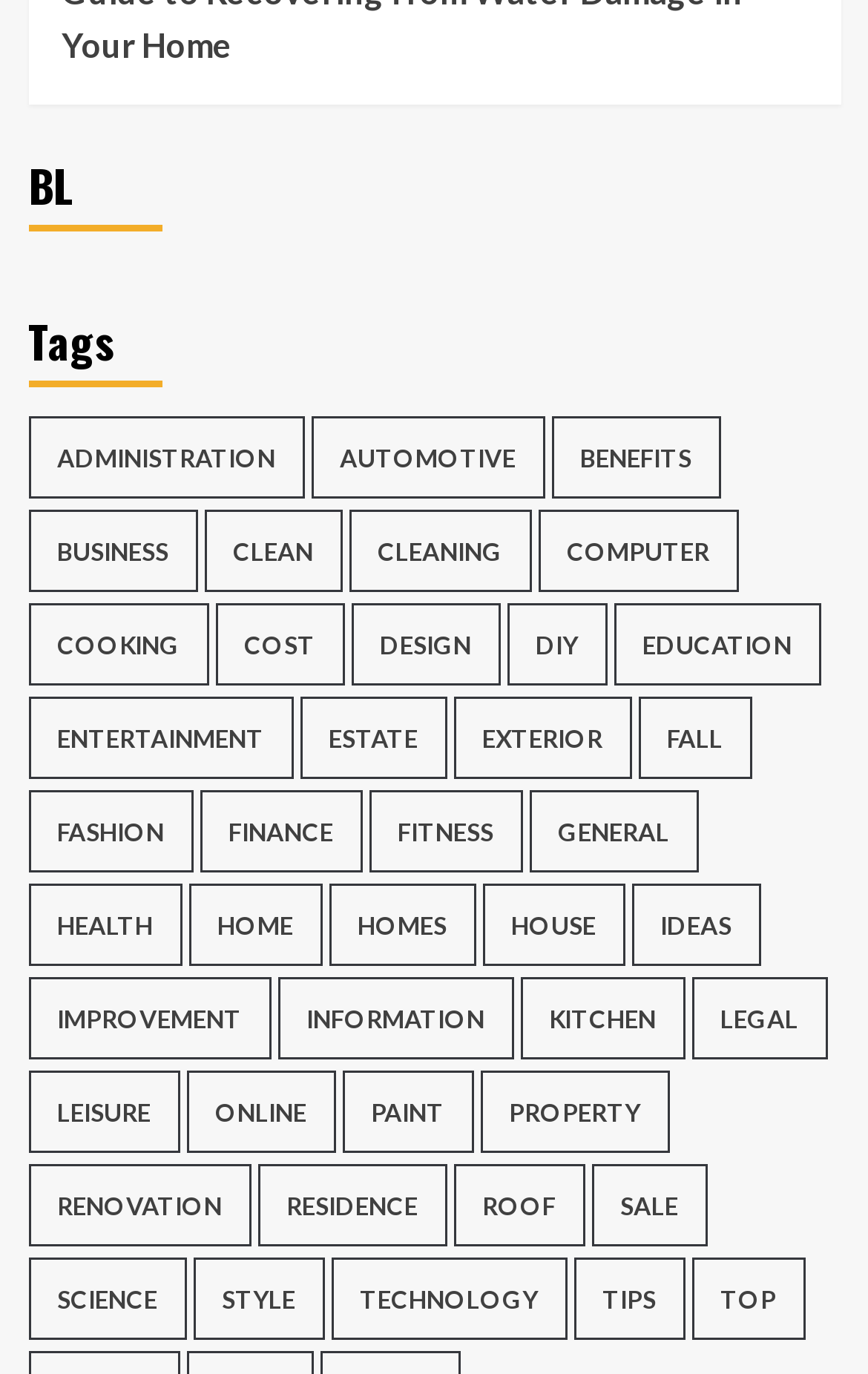Specify the bounding box coordinates of the area to click in order to execute this command: 'go to home'. The coordinates should consist of four float numbers ranging from 0 to 1, and should be formatted as [left, top, right, bottom].

[0.217, 0.644, 0.371, 0.704]